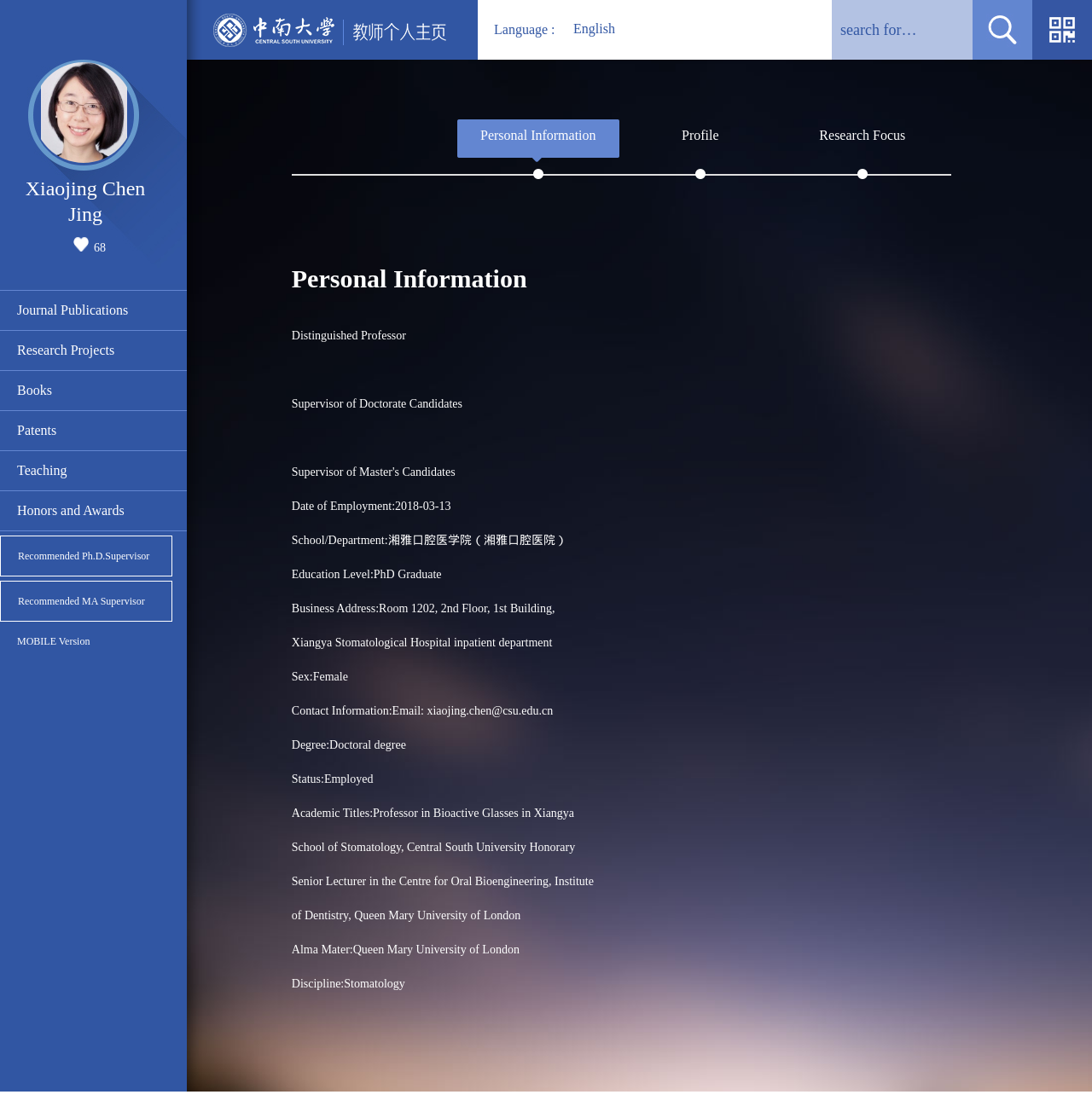Locate the bounding box coordinates of the segment that needs to be clicked to meet this instruction: "search for something".

[0.762, 0.0, 0.891, 0.054]